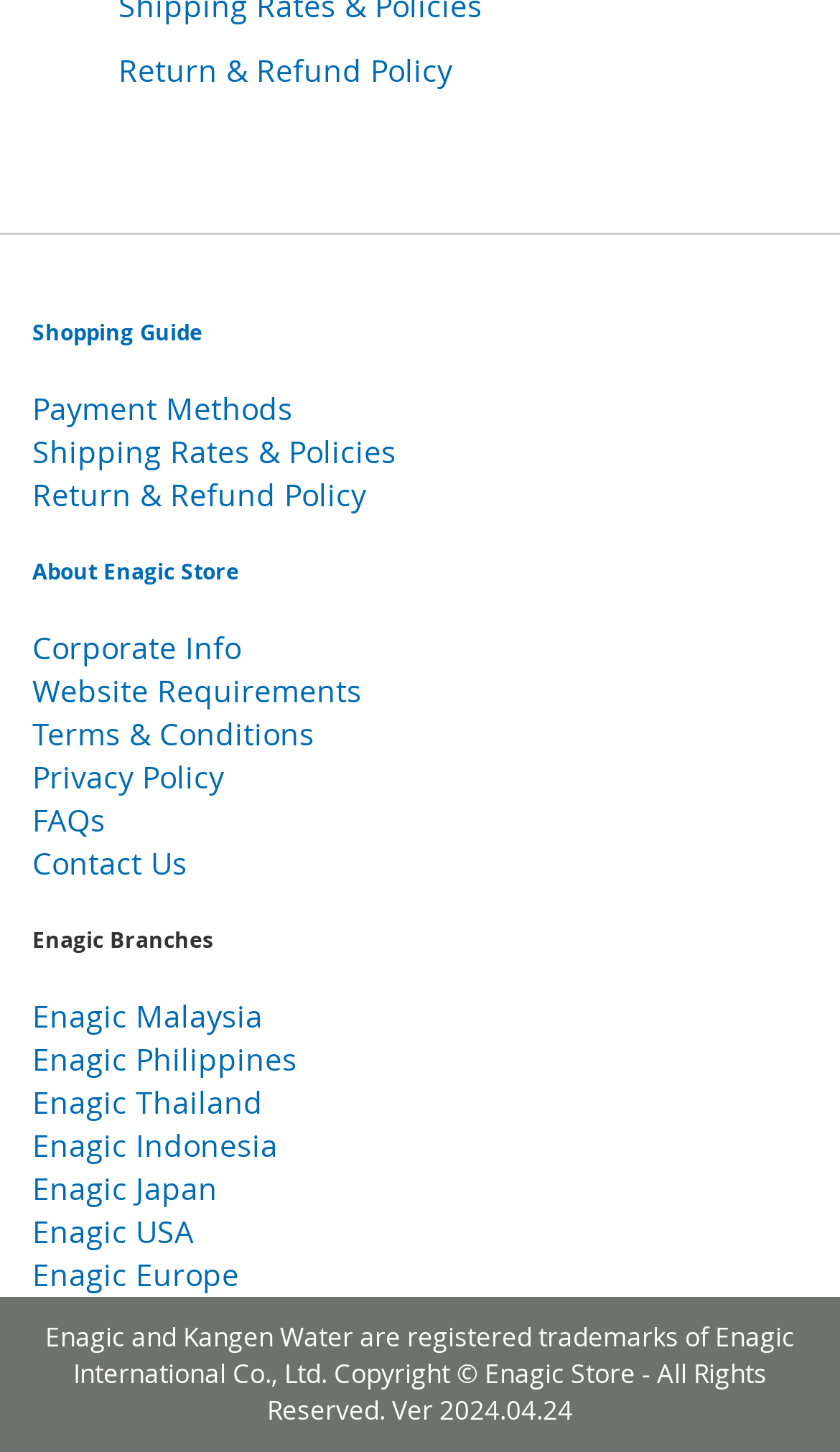Based on the element description FAQs, identify the bounding box of the UI element in the given webpage screenshot. The coordinates should be in the format (top-left x, top-left y, bottom-right x, bottom-right y) and must be between 0 and 1.

[0.038, 0.551, 0.126, 0.579]